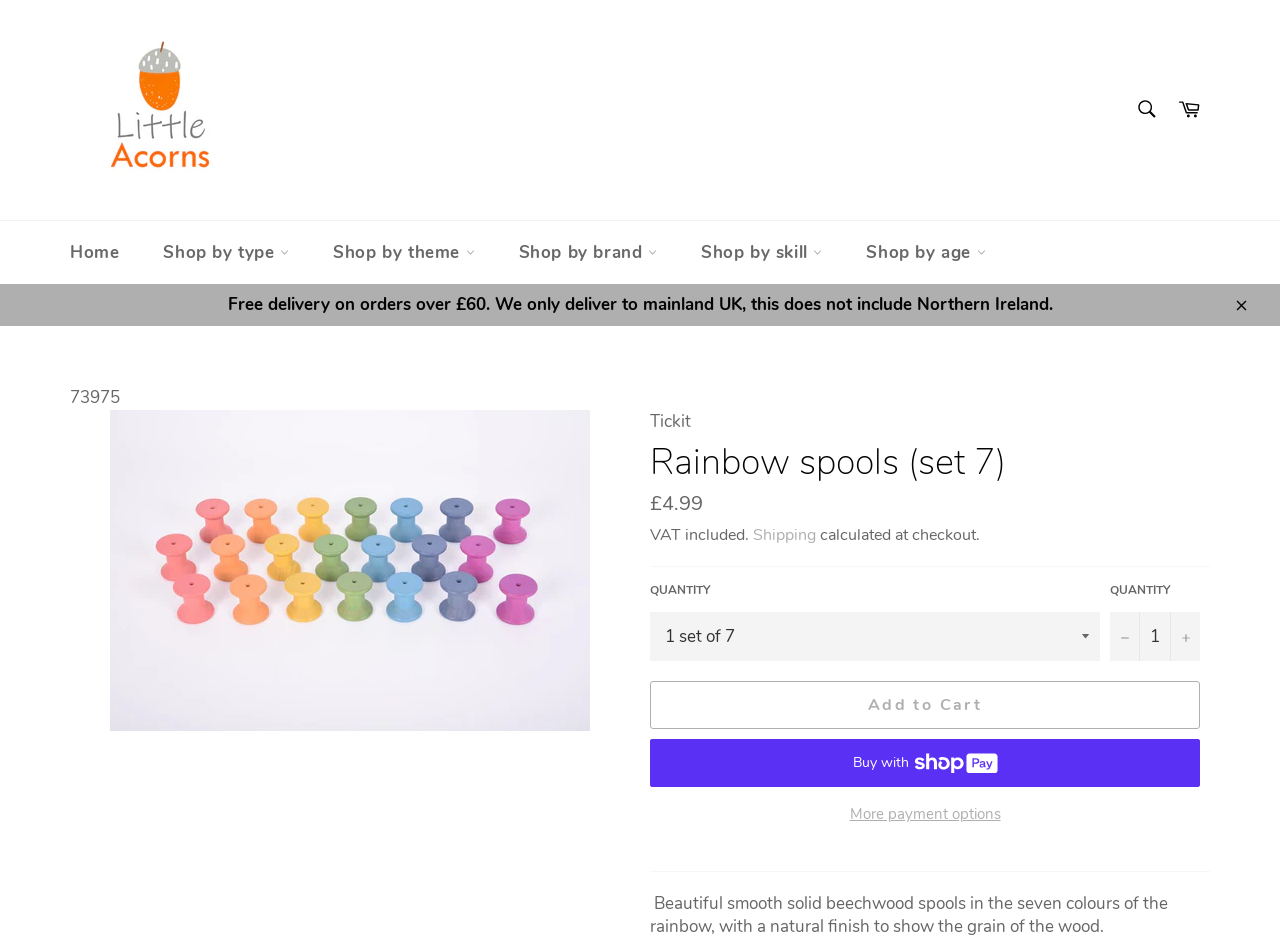Could you find the bounding box coordinates of the clickable area to complete this instruction: "Search for products"?

[0.877, 0.092, 0.912, 0.14]